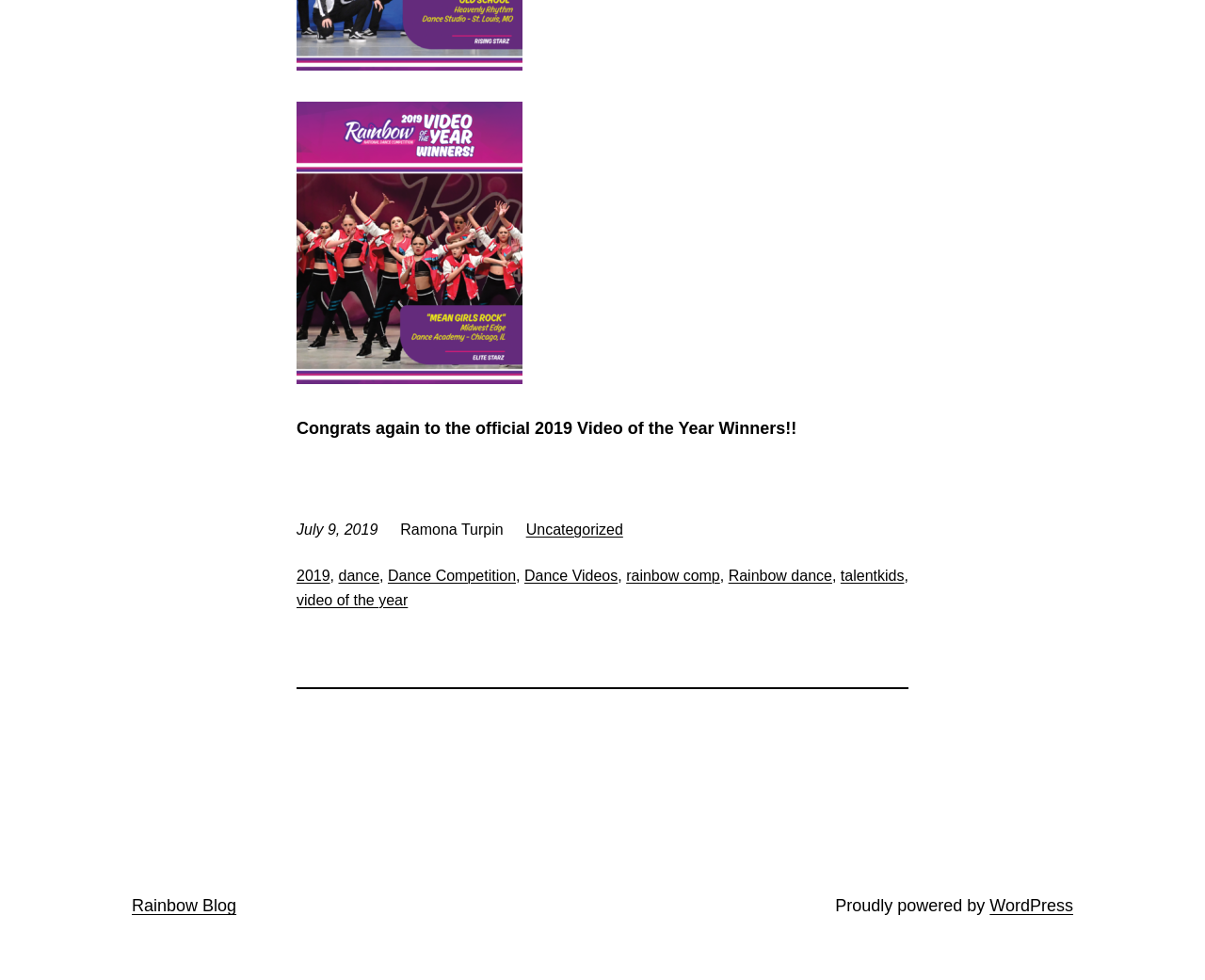Mark the bounding box of the element that matches the following description: "rainbow comp".

[0.52, 0.58, 0.597, 0.596]